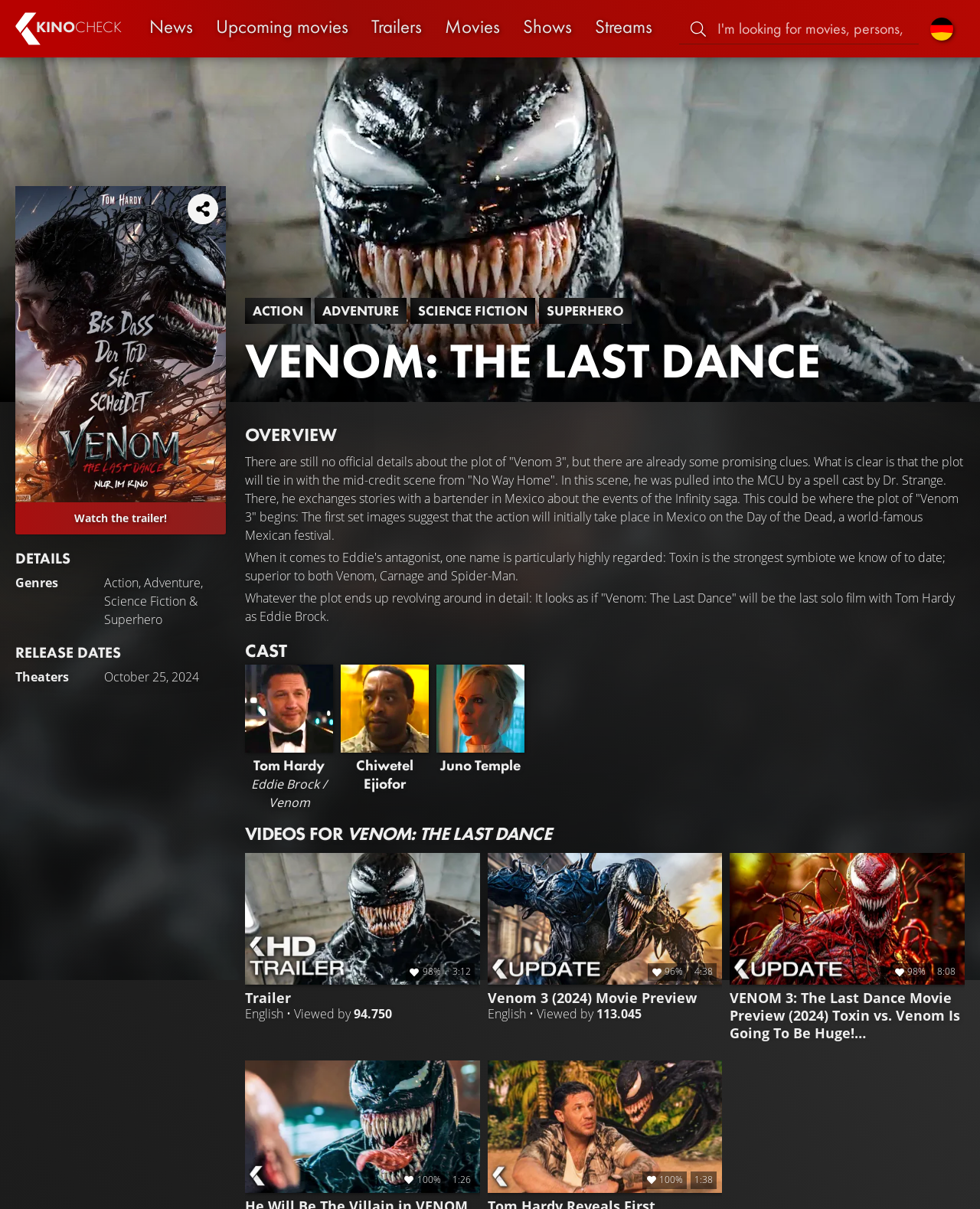What is the genre of the movie?
Offer a detailed and full explanation in response to the question.

The genres of the movie can be found in the section 'DETAILS' with bounding box coordinates [0.016, 0.452, 0.23, 0.471]. The genres are listed as 'ACTION', 'ADVENTURE', 'SCIENCE FICTION', and 'SUPERHERO' with bounding box coordinates [0.25, 0.246, 0.317, 0.268], [0.321, 0.246, 0.415, 0.268], [0.419, 0.246, 0.546, 0.268], and [0.55, 0.246, 0.645, 0.268] respectively.